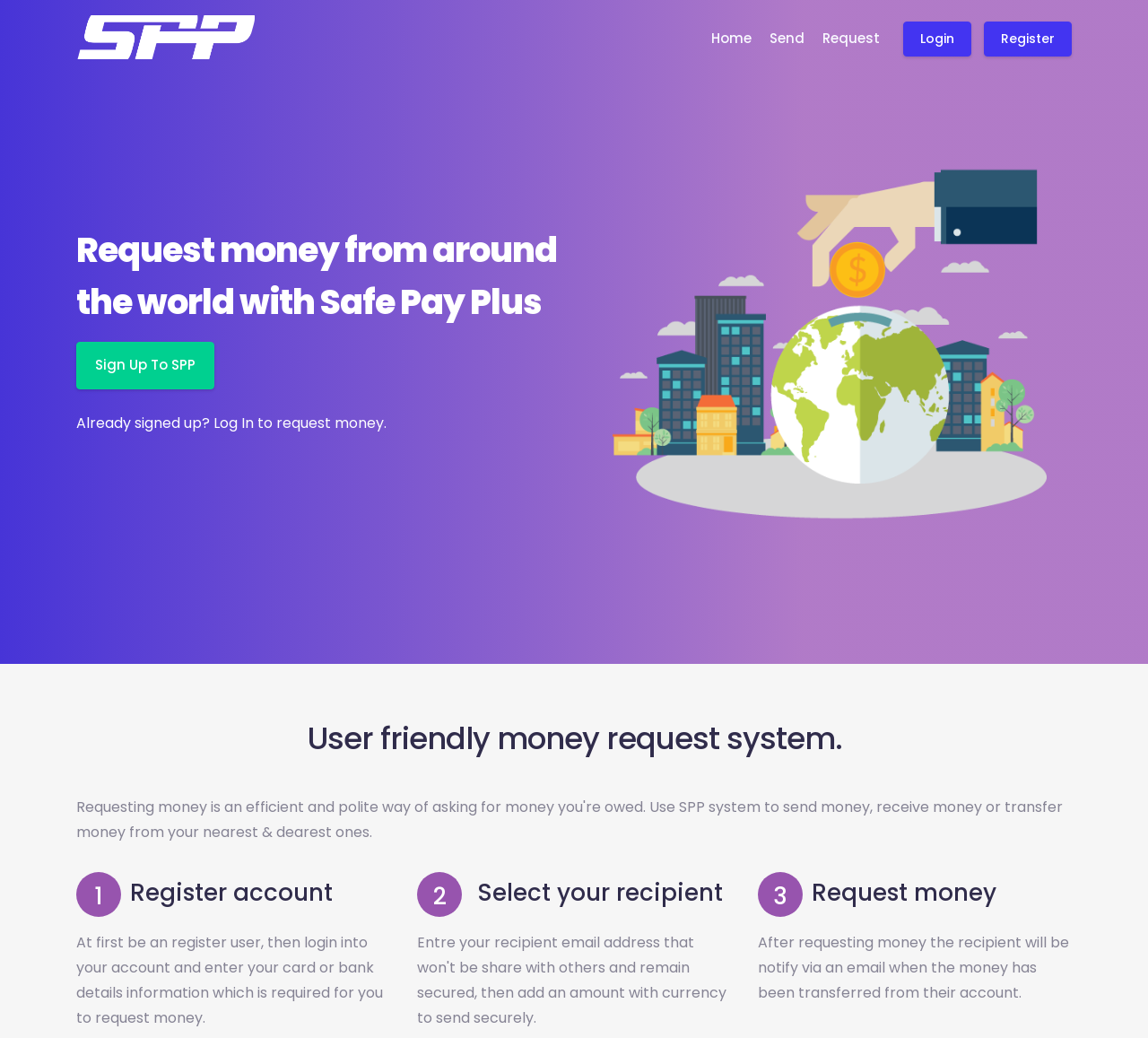Identify the bounding box for the UI element described as: "parent_node: Home". The coordinates should be four float numbers between 0 and 1, i.e., [left, top, right, bottom].

[0.066, 0.01, 0.222, 0.064]